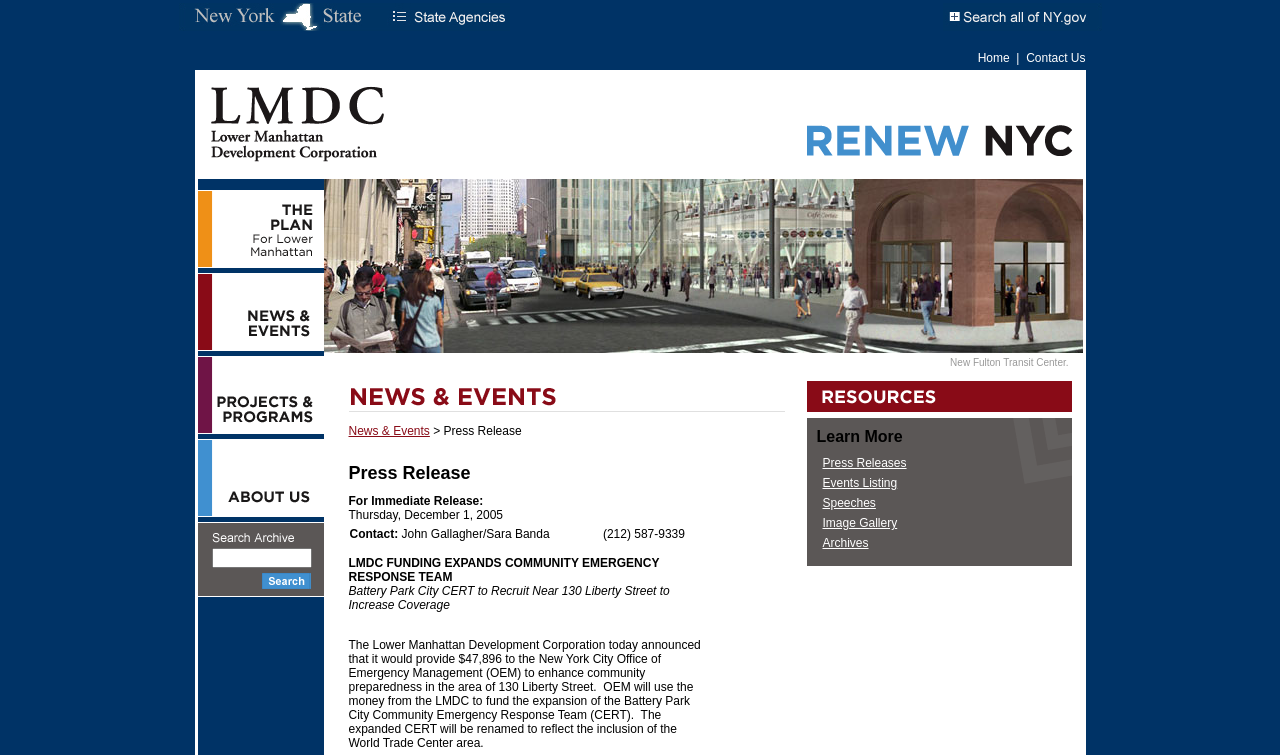Review the image closely and give a comprehensive answer to the question: What is the name of the team that will be expanded?

The name of the team can be found in the static text 'Battery Park City CERT to Recruit Near 130 Liberty Street to Increase Coverage' which is located in the main content area of the webpage.